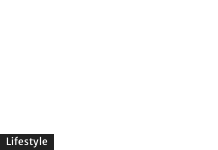Describe all the elements in the image extensively.

The image, located prominently in the footer section, features a link labeled "Jay Cutler" accompanied by an embedded visual representation associated with this topic. The surrounding context suggests a focus on lifestyle content, hinting at articles that explore the life and career of Jay Cutler. This part of the webpage serves as an entry point for readers interested in learning more about Cutler, seamlessly guiding users to further explore related information and articles dedicated to his achievements and lifestyle.